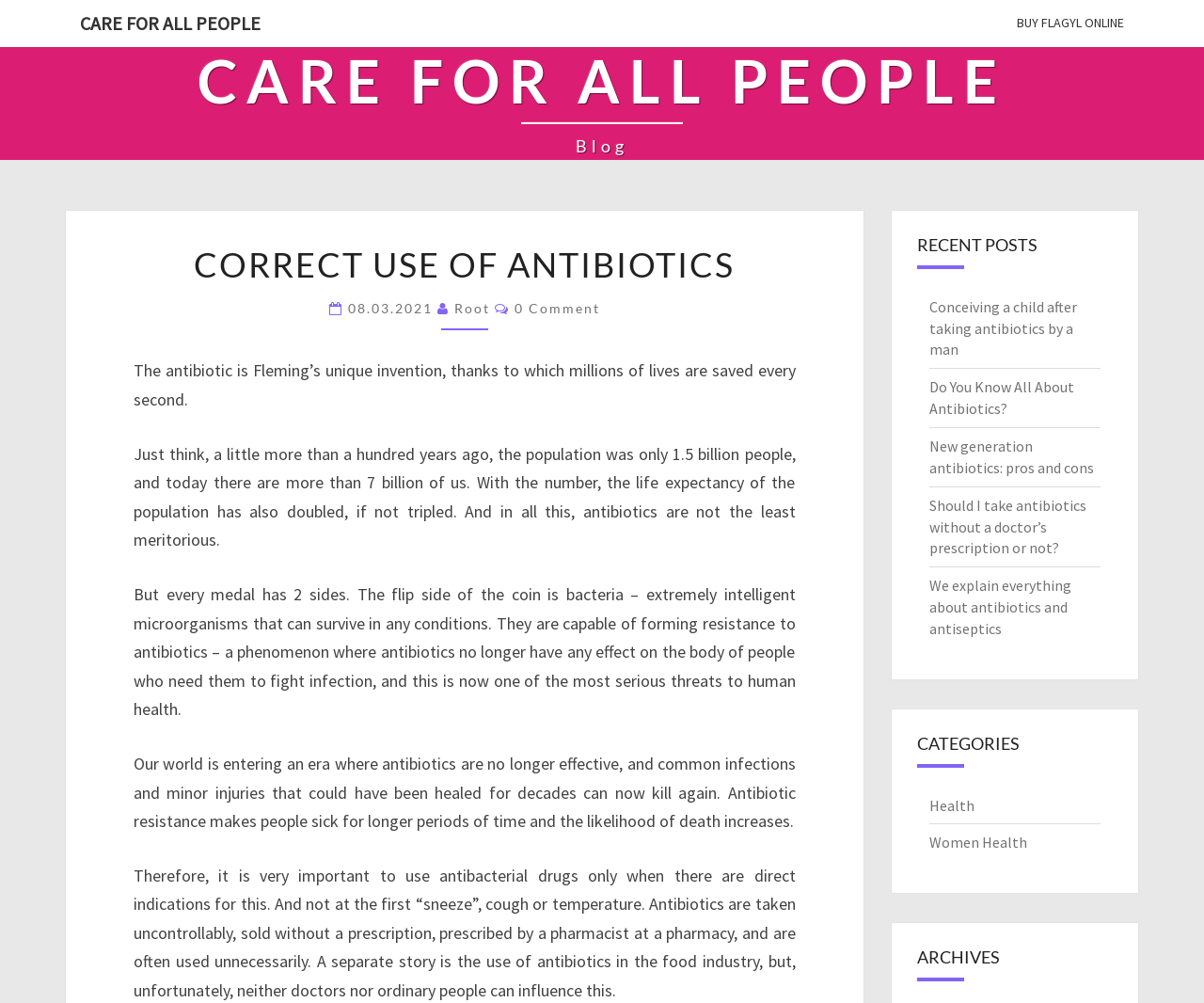Please specify the bounding box coordinates of the element that should be clicked to execute the given instruction: 'View the category Health'. Ensure the coordinates are four float numbers between 0 and 1, expressed as [left, top, right, bottom].

[0.771, 0.793, 0.809, 0.812]